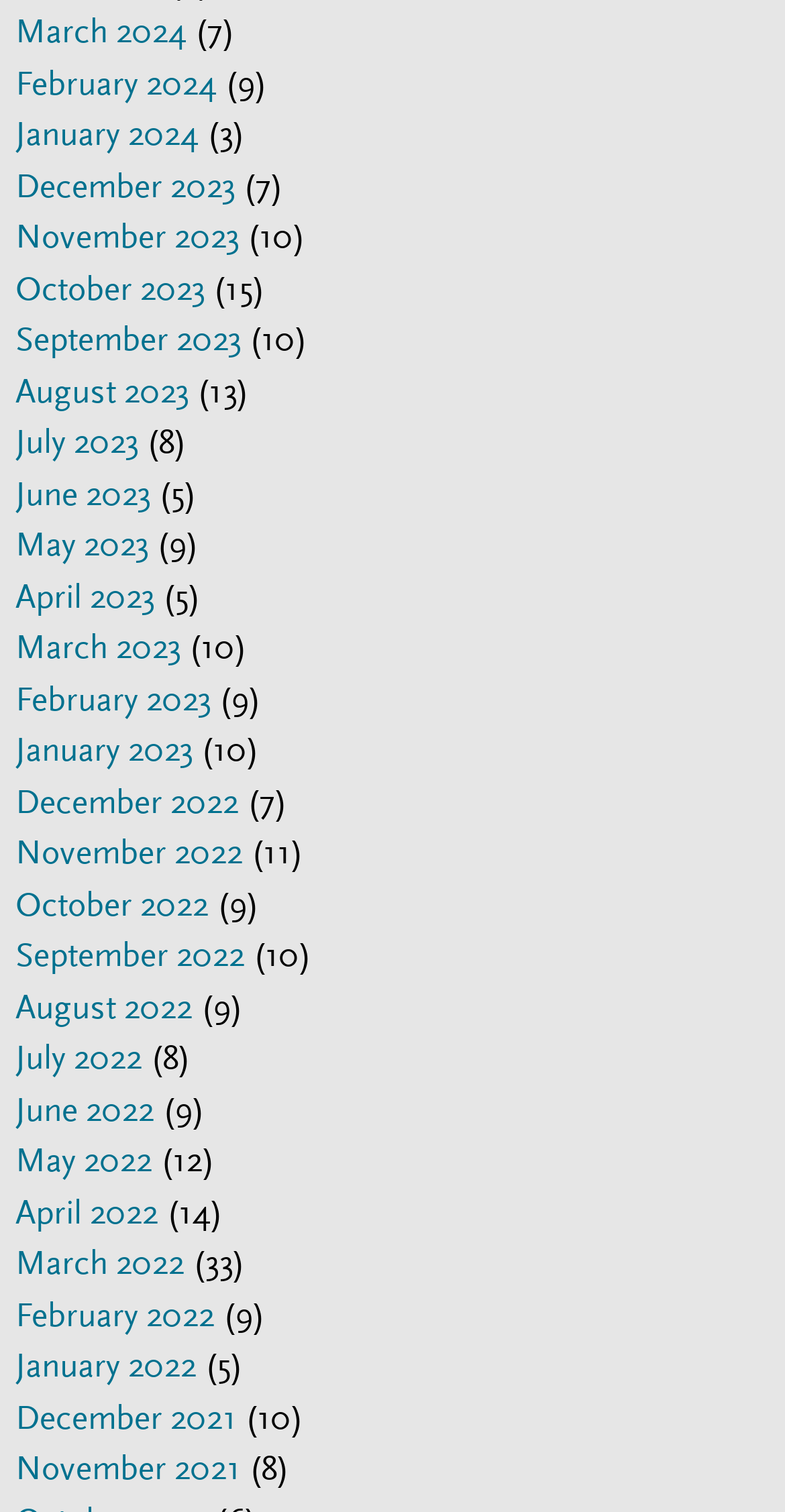Answer succinctly with a single word or phrase:
What is the most recent month listed?

March 2024